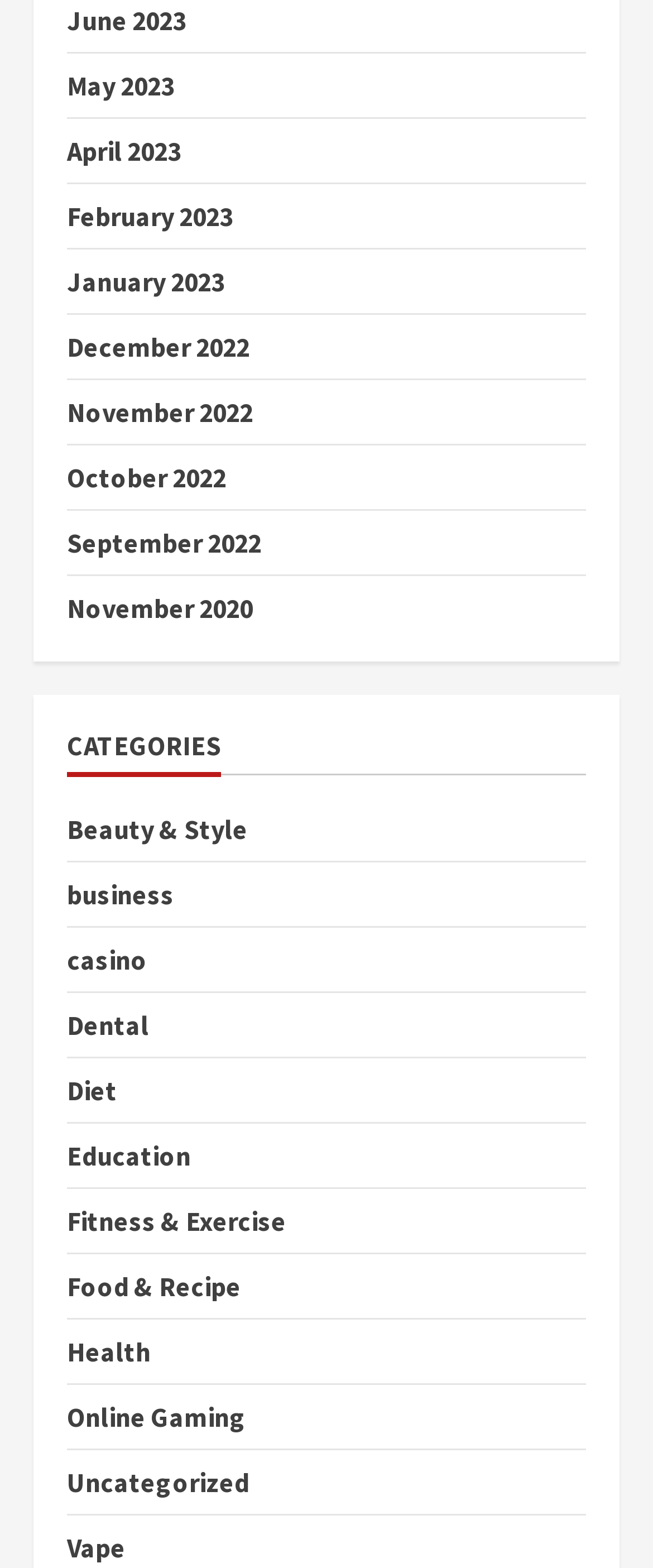Extract the bounding box coordinates for the HTML element that matches this description: "January 2023". The coordinates should be four float numbers between 0 and 1, i.e., [left, top, right, bottom].

[0.103, 0.169, 0.344, 0.19]